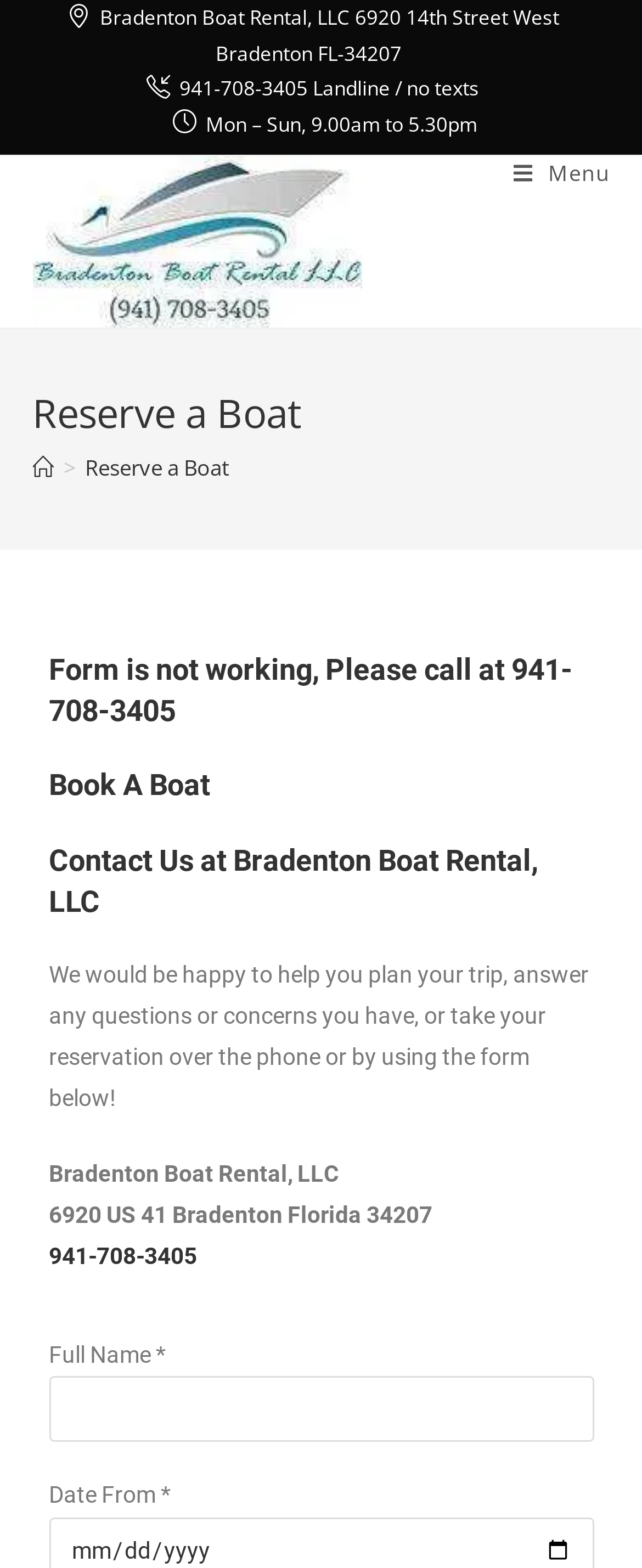Using the element description: "Menu Close", determine the bounding box coordinates. The coordinates should be in the format [left, top, right, bottom], with values between 0 and 1.

[0.8, 0.1, 0.95, 0.121]